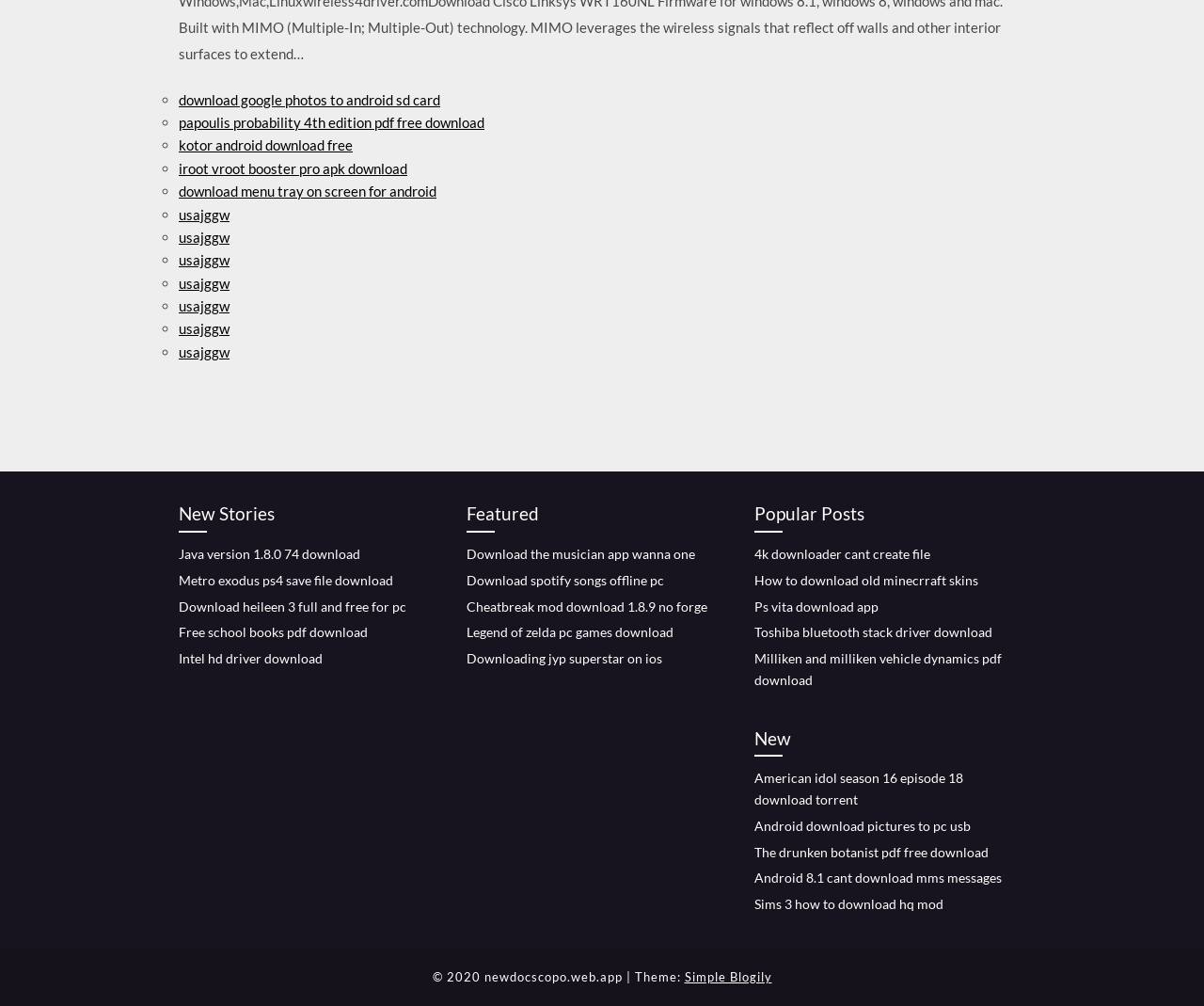Identify the bounding box coordinates necessary to click and complete the given instruction: "download google photos to android sd card".

[0.148, 0.09, 0.366, 0.107]